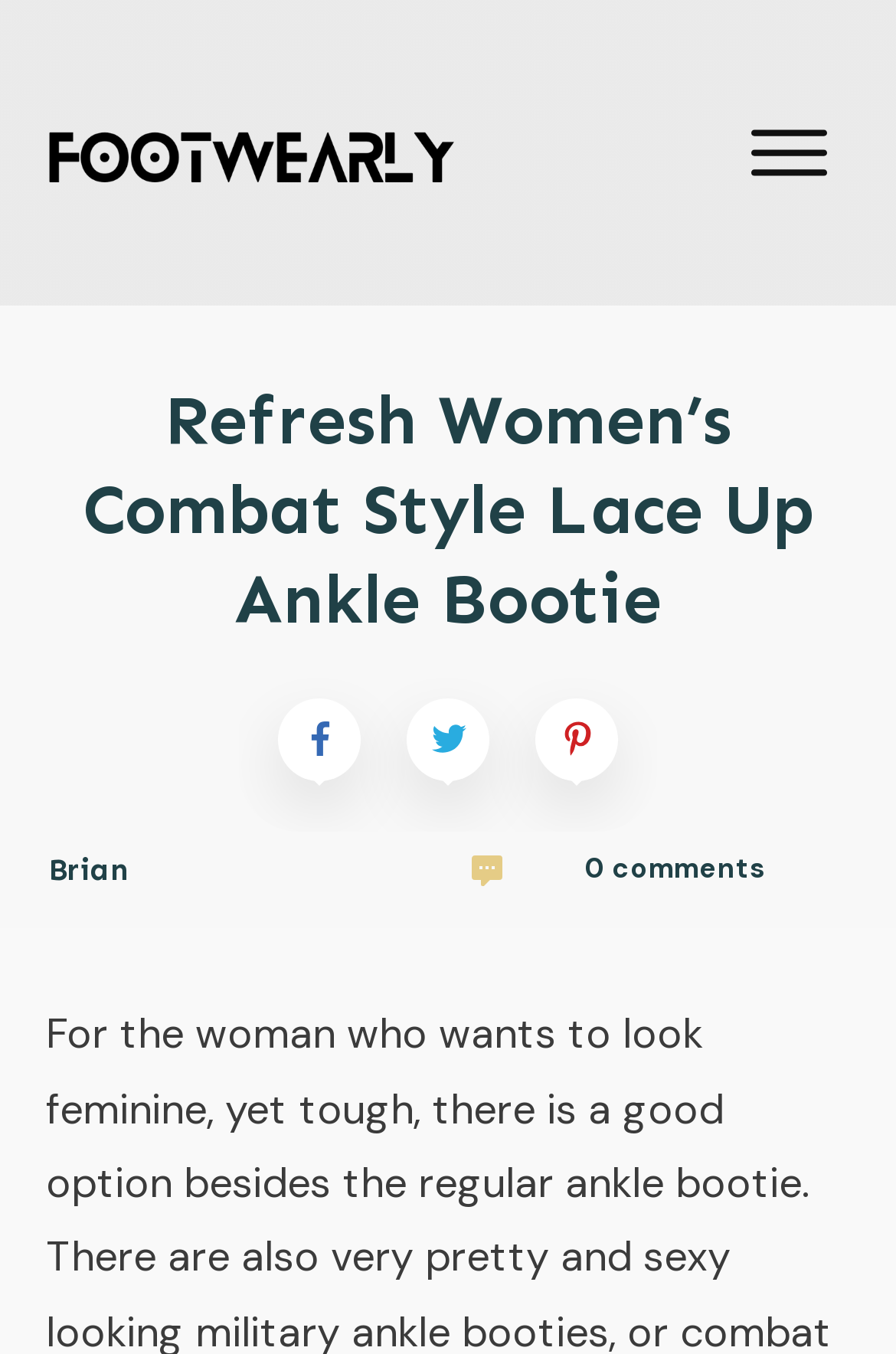Extract the main headline from the webpage and generate its text.

Refresh Women’s Combat Style Lace Up Ankle Bootie